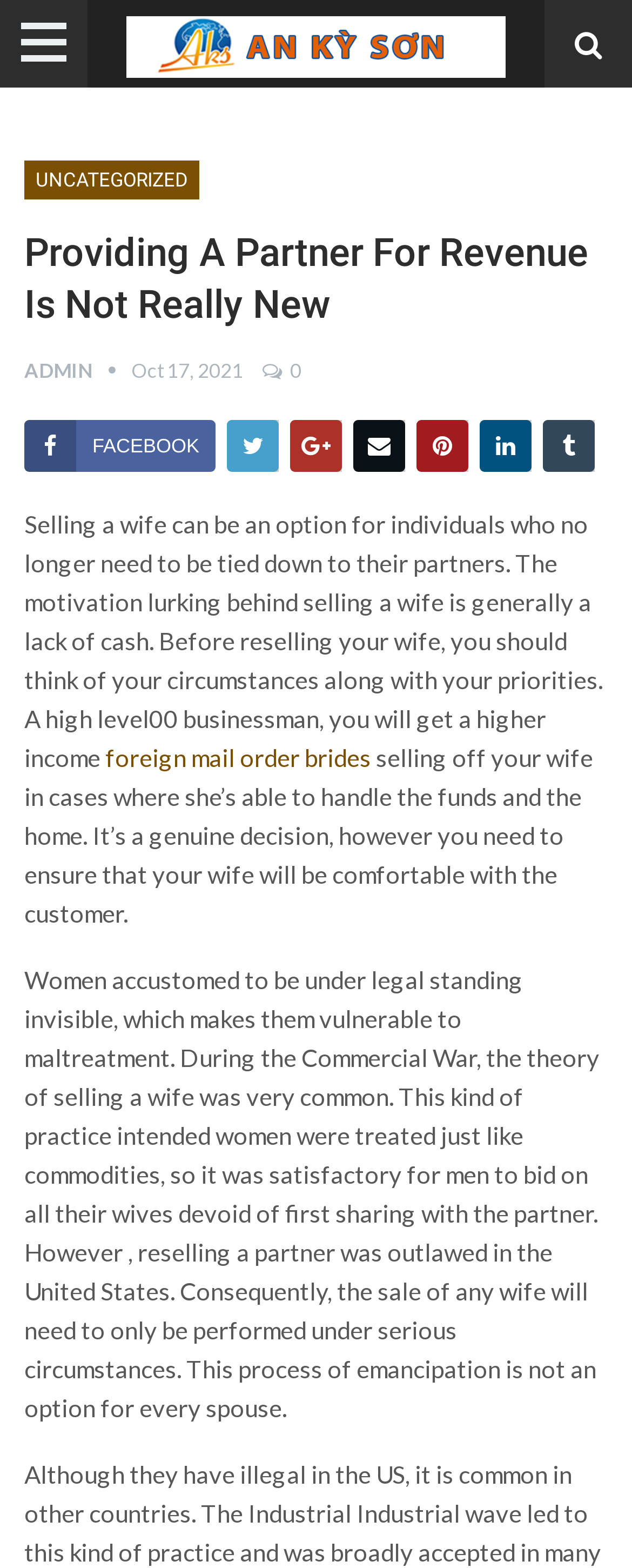Generate a comprehensive description of the webpage content.

This webpage appears to be a blog post or article discussing the concept of selling a wife. At the top of the page, there is a header section with a link to "An Kỳ Sơn" and an image with the same name. Below this, there is a heading that reads "Providing A Partner For Revenue Is Not Really New". 

To the right of the heading, there are several links, including "UNCATEGORIZED", "ADMIN", and social media icons such as Facebook. There is also a timestamp indicating that the post was published on Sunday, October 17, 2021, at 12:00 am.

The main content of the page is divided into four paragraphs of text. The first paragraph explains that selling a wife can be an option for individuals who no longer want to be tied down to their partners, often due to financial reasons. The second paragraph mentions that before selling a wife, one should consider their circumstances and priorities. 

The third paragraph discusses the idea of selling a wife if she is capable of handling the finances and the home, but emphasizes the importance of ensuring the wife's comfort with the decision. The fourth and final paragraph provides historical context, explaining that during the Commercial War, women were treated as commodities and could be sold by their husbands without their consent. However, this practice was later outlawed in the United States, and the sale of a wife should only be considered in extreme circumstances.

Throughout the page, there are several links, including one to "foreign mail order brides", which may be related to the topic of selling a wife. Overall, the webpage appears to be a informative article or blog post discussing the concept of selling a wife, its motivations, and its historical context.